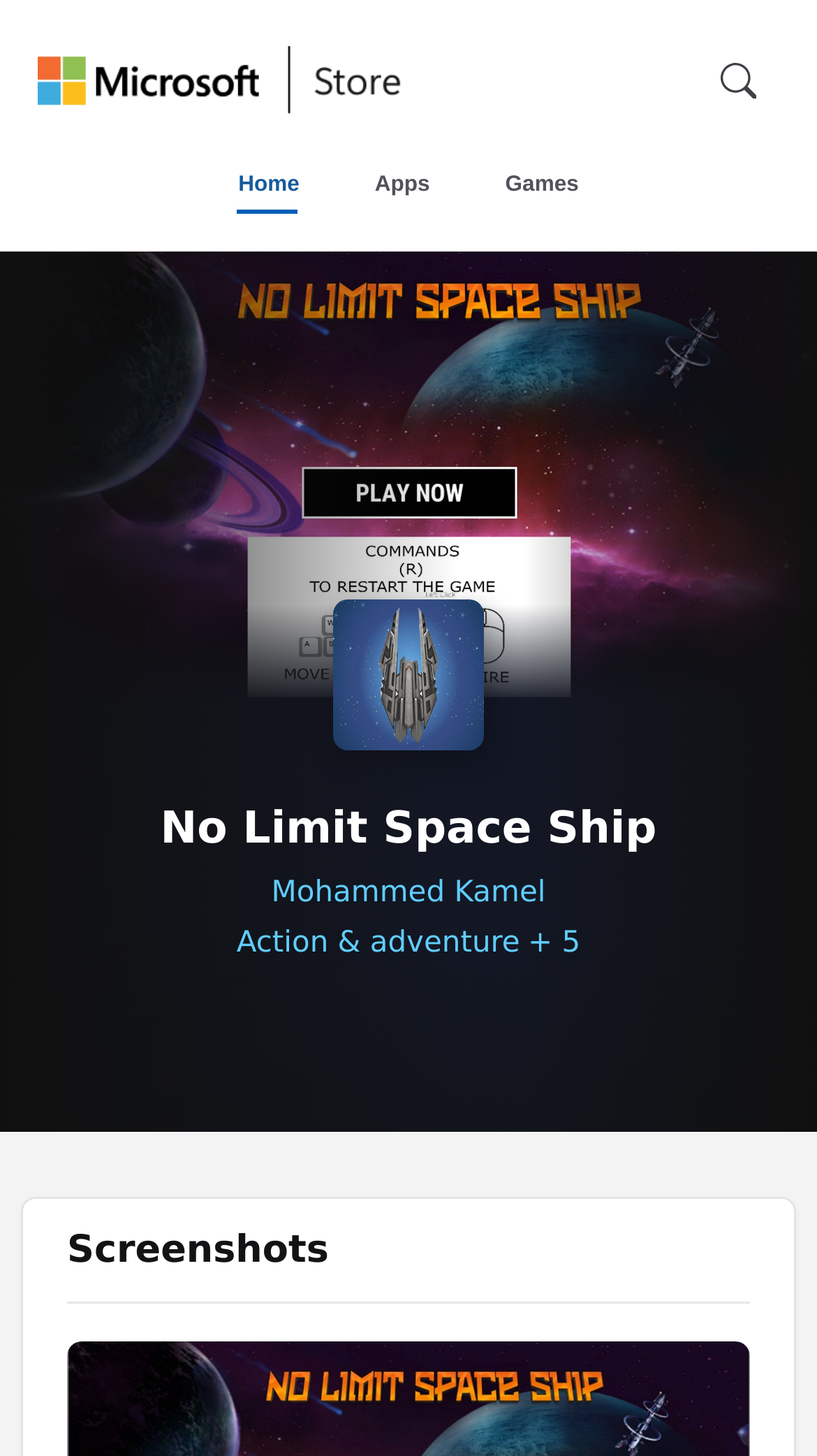Please reply to the following question using a single word or phrase: 
What is the name of the spaceship game?

No Limit Space Ship